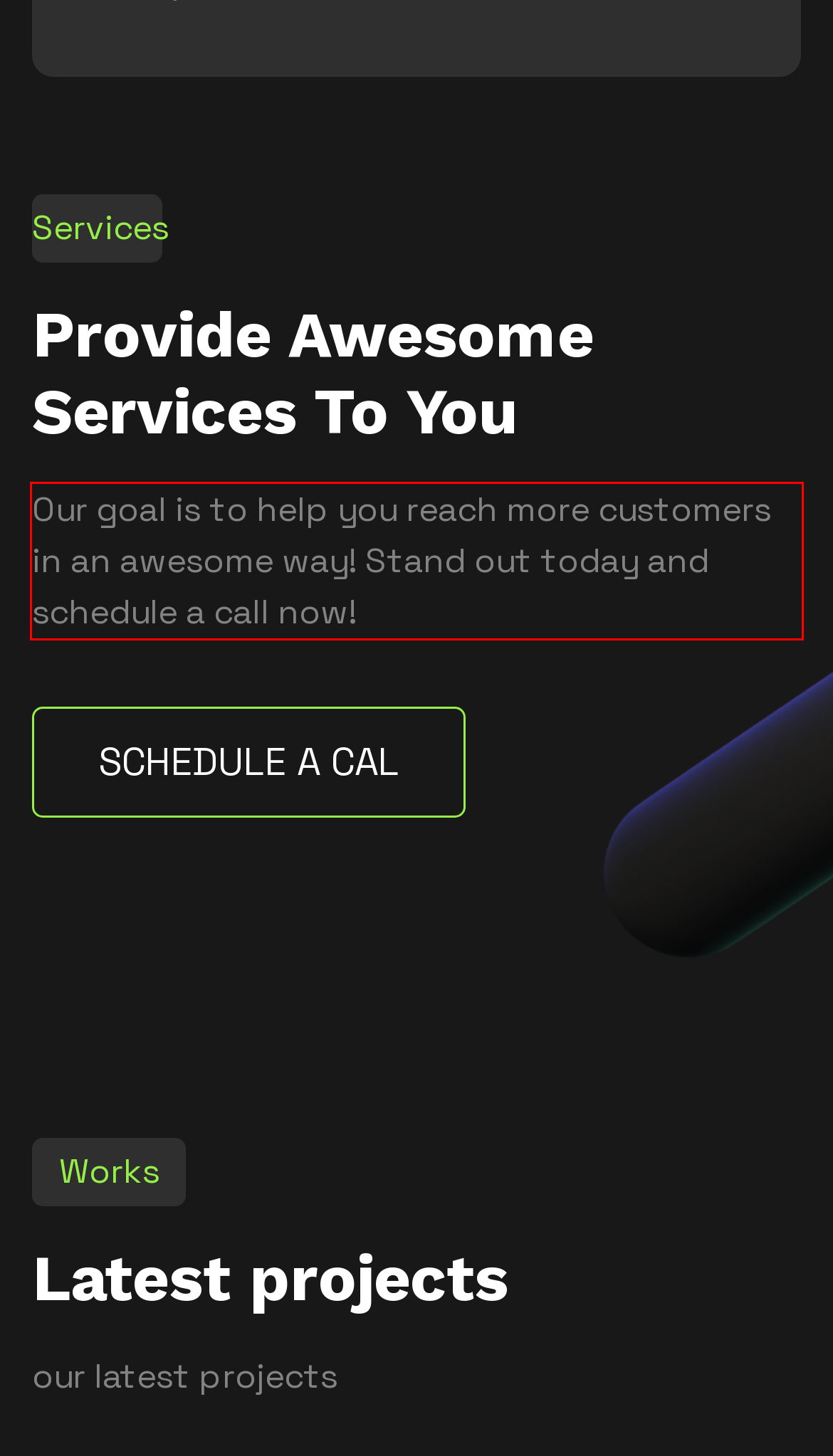Please recognize and transcribe the text located inside the red bounding box in the webpage image.

Our goal is to help you reach more customers in an awesome way! Stand out today and schedule a call now!